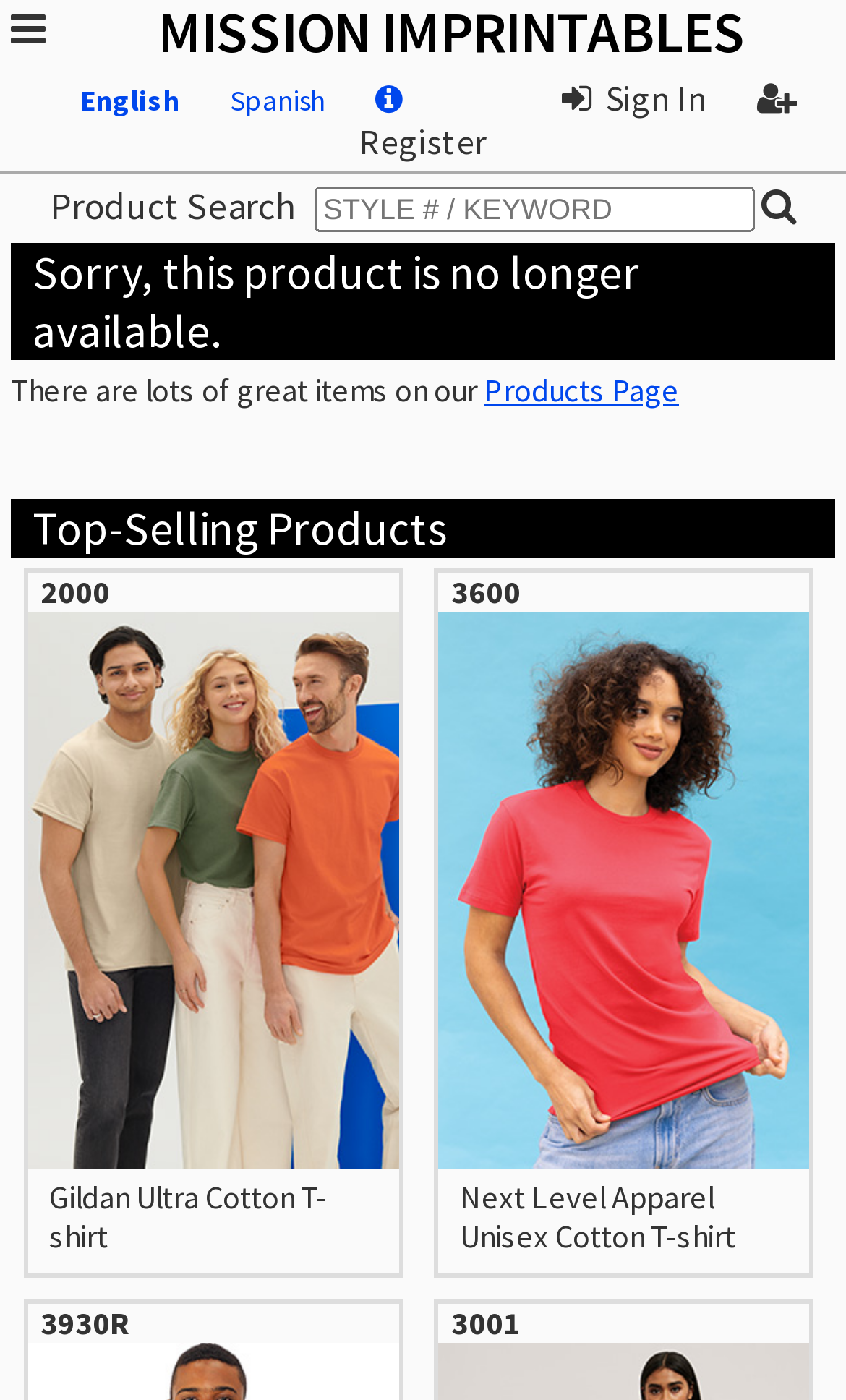What can be done instead of searching for a product?
Respond to the question with a single word or phrase according to the image.

Browse products page